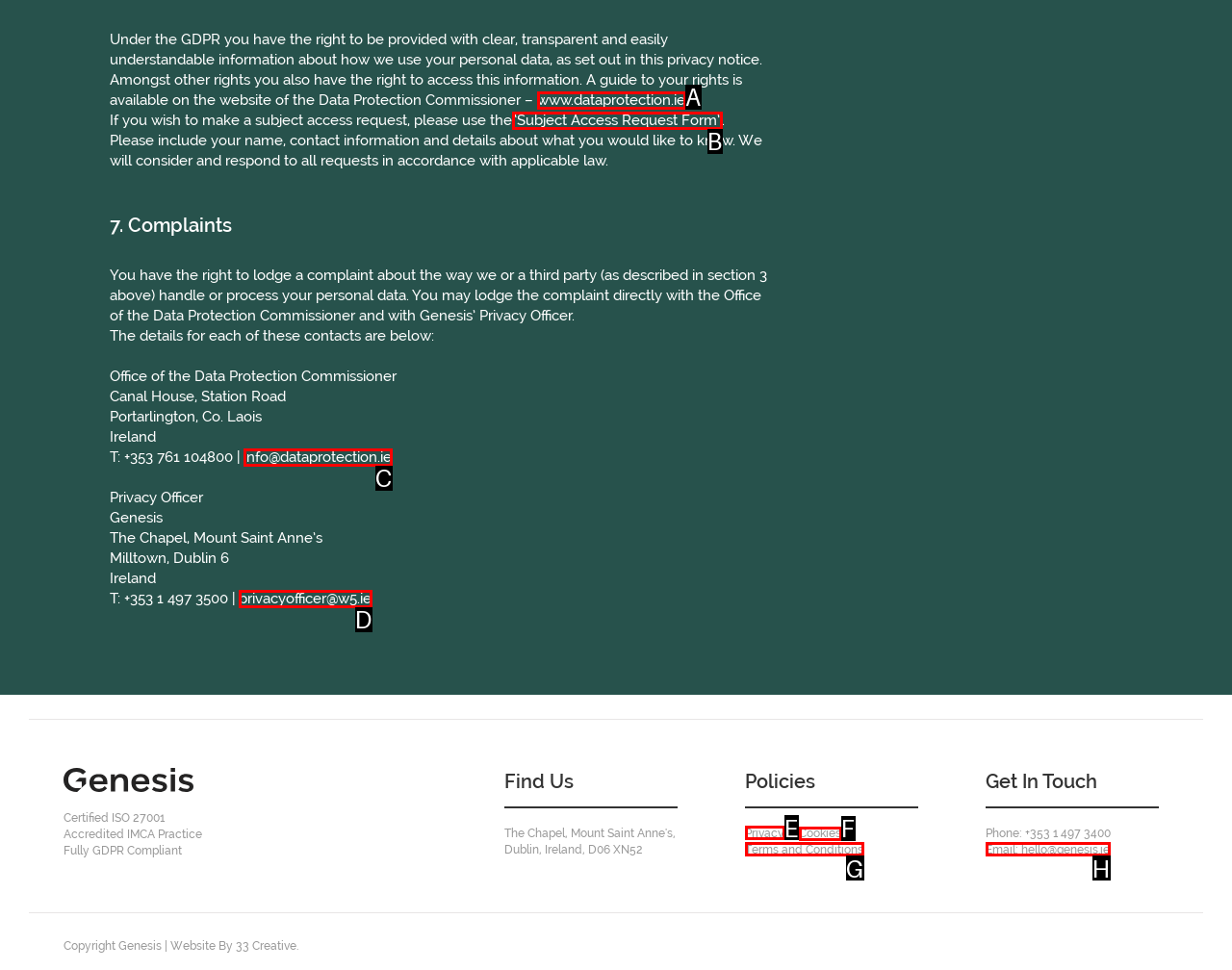Identify the correct UI element to click for this instruction: view the Privacy policy
Respond with the appropriate option's letter from the provided choices directly.

E